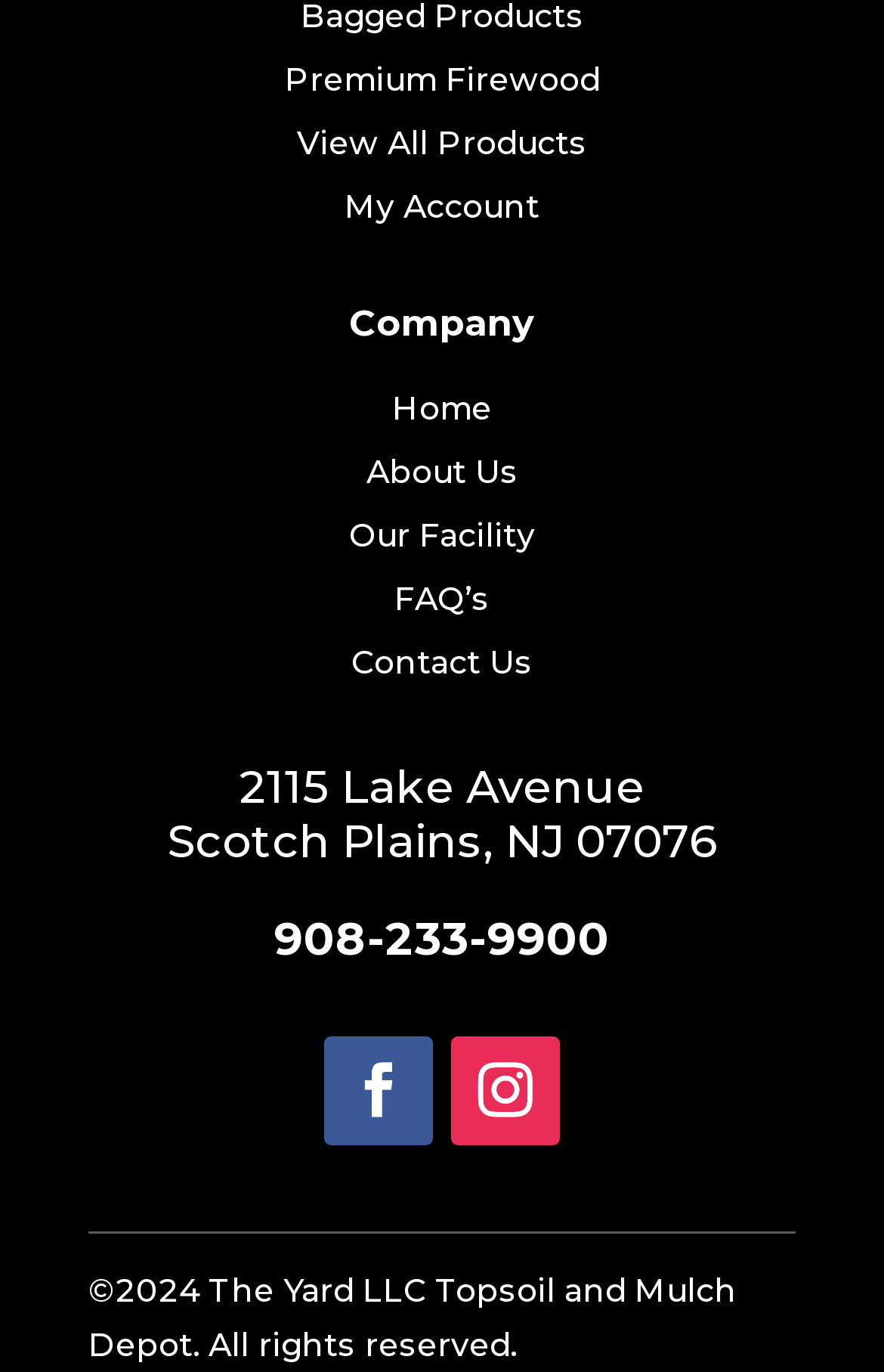Locate the bounding box coordinates of the element that should be clicked to execute the following instruction: "Contact Us".

[0.397, 0.468, 0.603, 0.497]